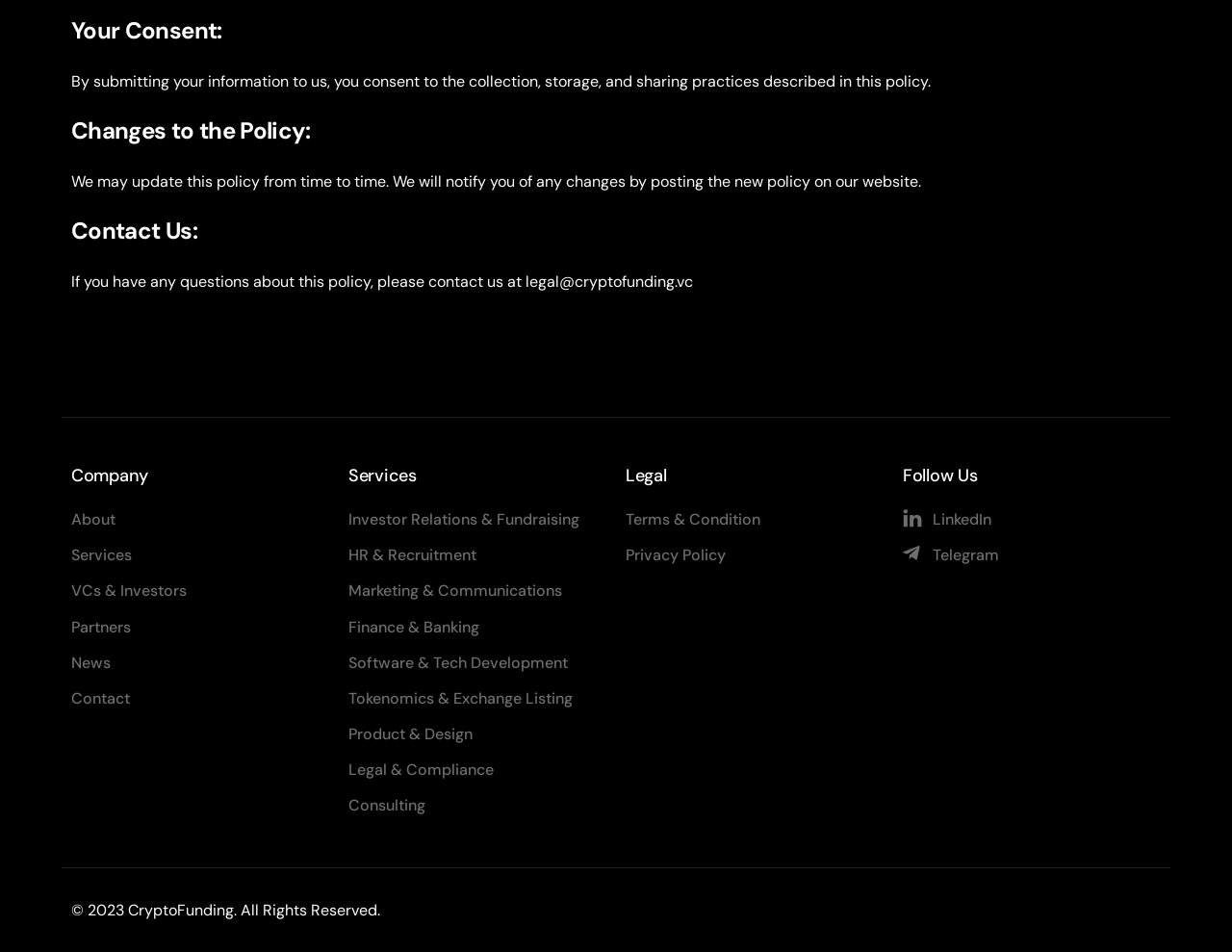Determine the bounding box for the described HTML element: "HR & Recruitment". Ensure the coordinates are four float numbers between 0 and 1 in the format [left, top, right, bottom].

[0.283, 0.569, 0.492, 0.597]